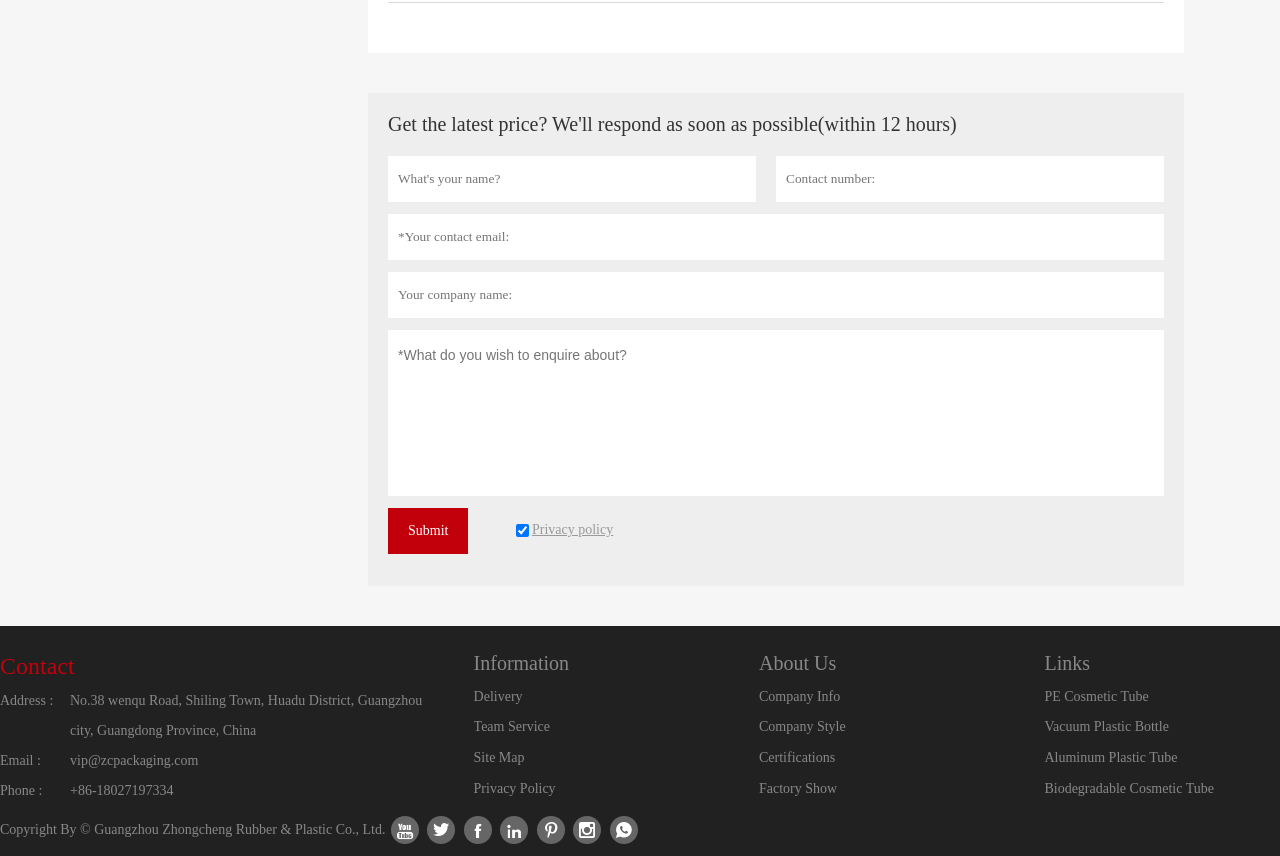Bounding box coordinates should be in the format (top-left x, top-left y, bottom-right x, bottom-right y) and all values should be floating point numbers between 0 and 1. Determine the bounding box coordinate for the UI element described as: 

[0.334, 0.953, 0.355, 0.986]